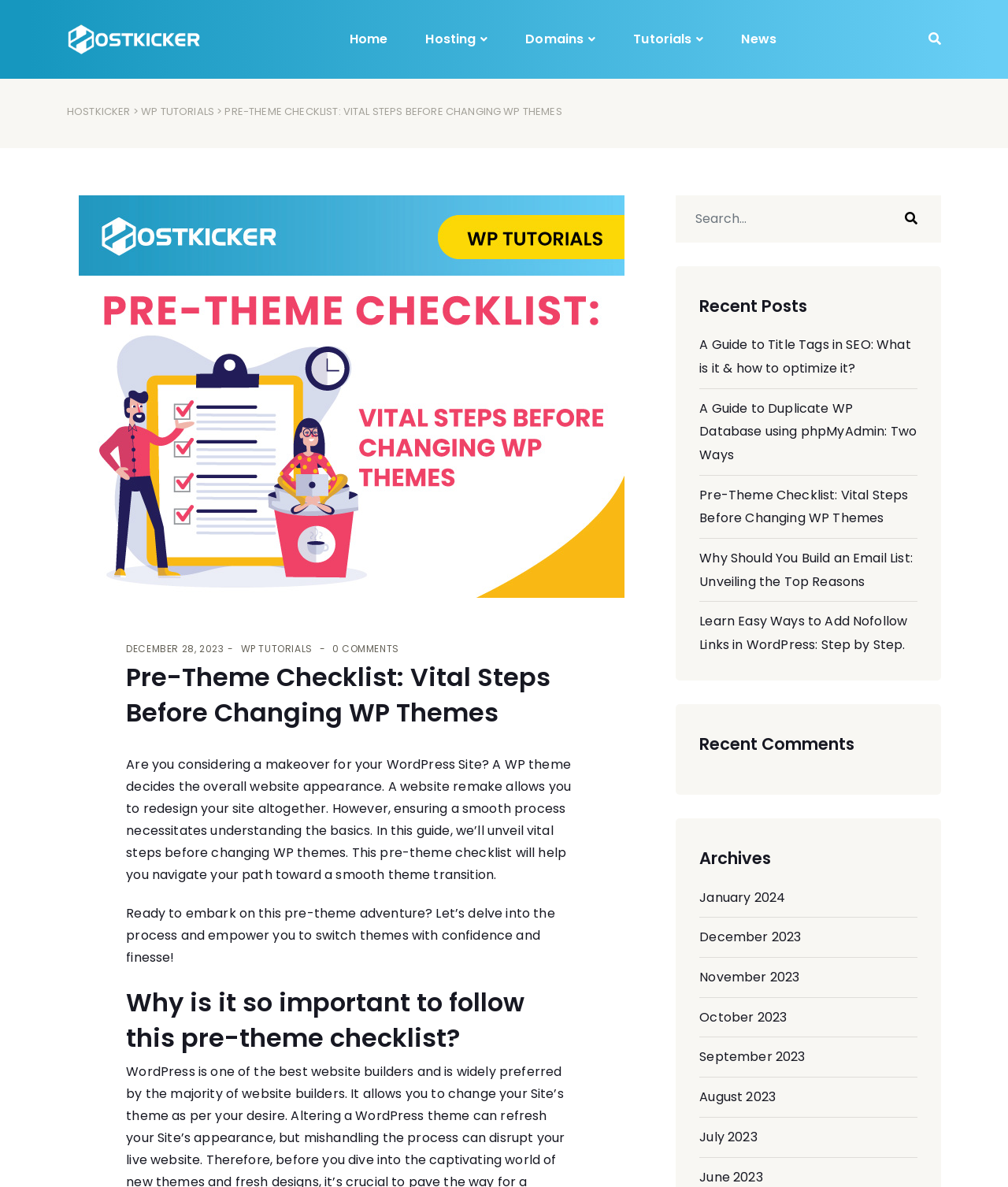Generate a thorough description of the webpage.

This webpage is about a pre-theme checklist for changing WordPress themes, ensuring a smooth transition and appealing website design. At the top, there is a navigation menu with links to "Home", "Hosting", "Domains", "Tutorials", and "News". On the top-right corner, there is a search bar with a search button. 

Below the navigation menu, there is a logo "HOSTKICKER" followed by a tagline "WP TUTORIALS". The main title "Pre-Theme Checklist: Vital Steps Before Changing WP Themes" is displayed prominently. 

On the left side, there is a large image related to the theme change process. Below the image, there is a date "DECEMBER 28, 2023" and a link to "WP TUTORIALS". The number of comments "0 COMMENTS" is also displayed. 

The main content is divided into sections. The first section introduces the importance of a pre-theme checklist for a smooth WordPress theme transition. The second section asks a question "Why is it so important to follow this pre-theme checklist?" 

On the right side, there are three sections: "Recent Posts", "Recent Comments", and "Archives". The "Recent Posts" section lists five recent articles with links. The "Recent Comments" section is empty. The "Archives" section lists links to monthly archives from June 2023 to January 2024.